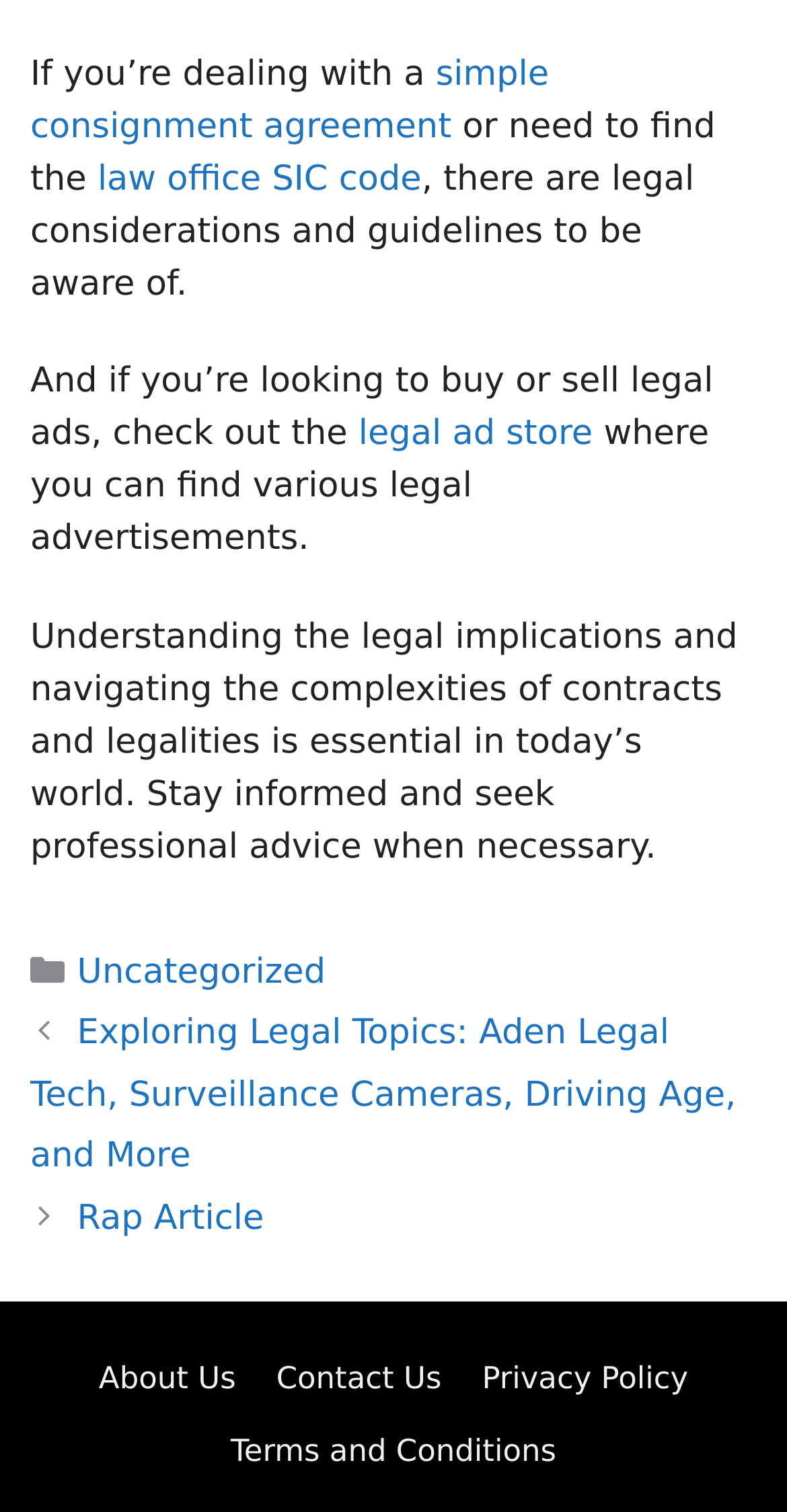Using the information in the image, give a comprehensive answer to the question: 
What is the category of the posts?

The webpage has a footer section with a 'Categories' label, and under it, there is a link 'Uncategorized', which suggests that the category of the posts is Uncategorized.